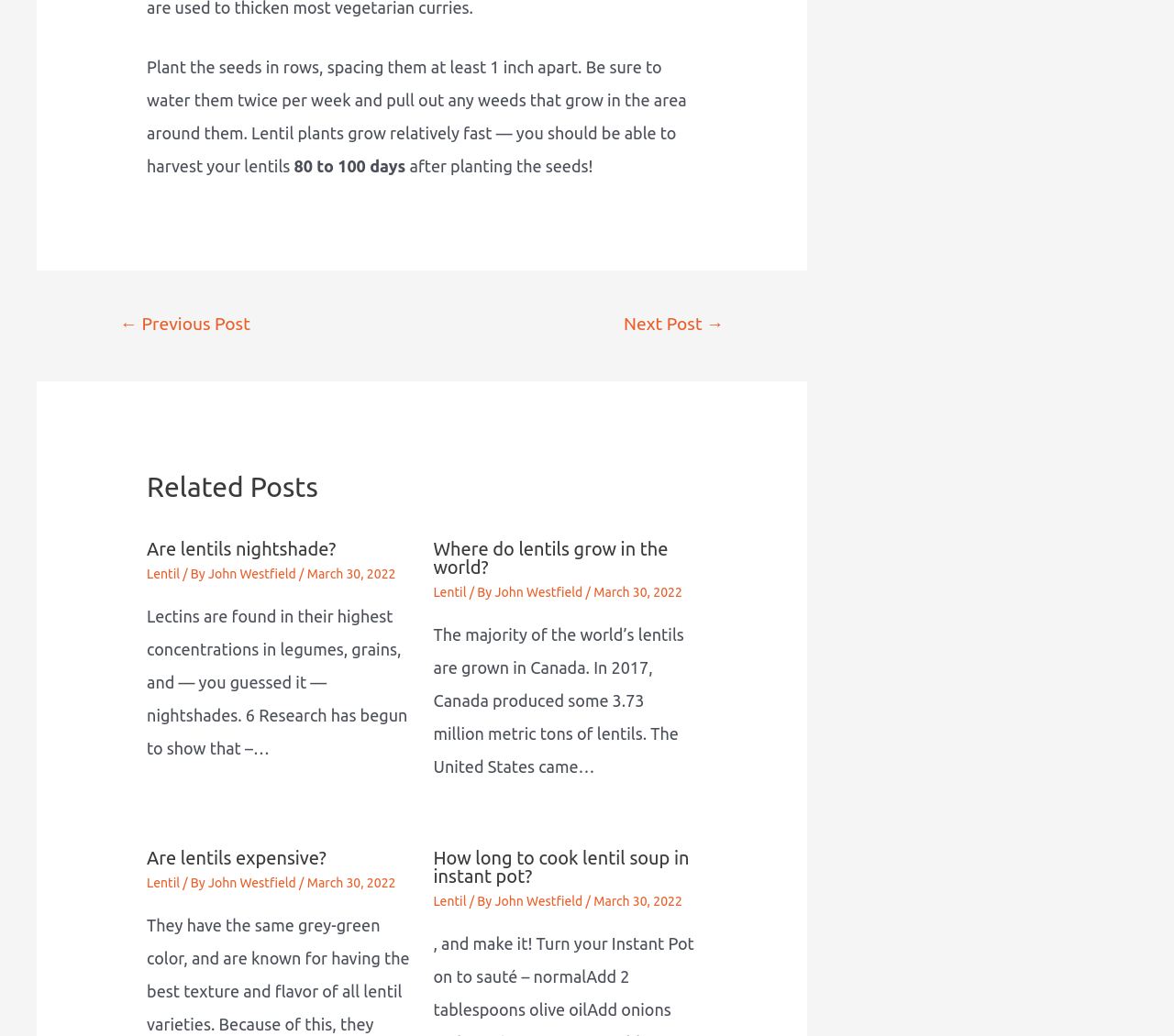Please identify the bounding box coordinates for the region that you need to click to follow this instruction: "Read 'Are lentils nightshade?' article".

[0.125, 0.521, 0.35, 0.563]